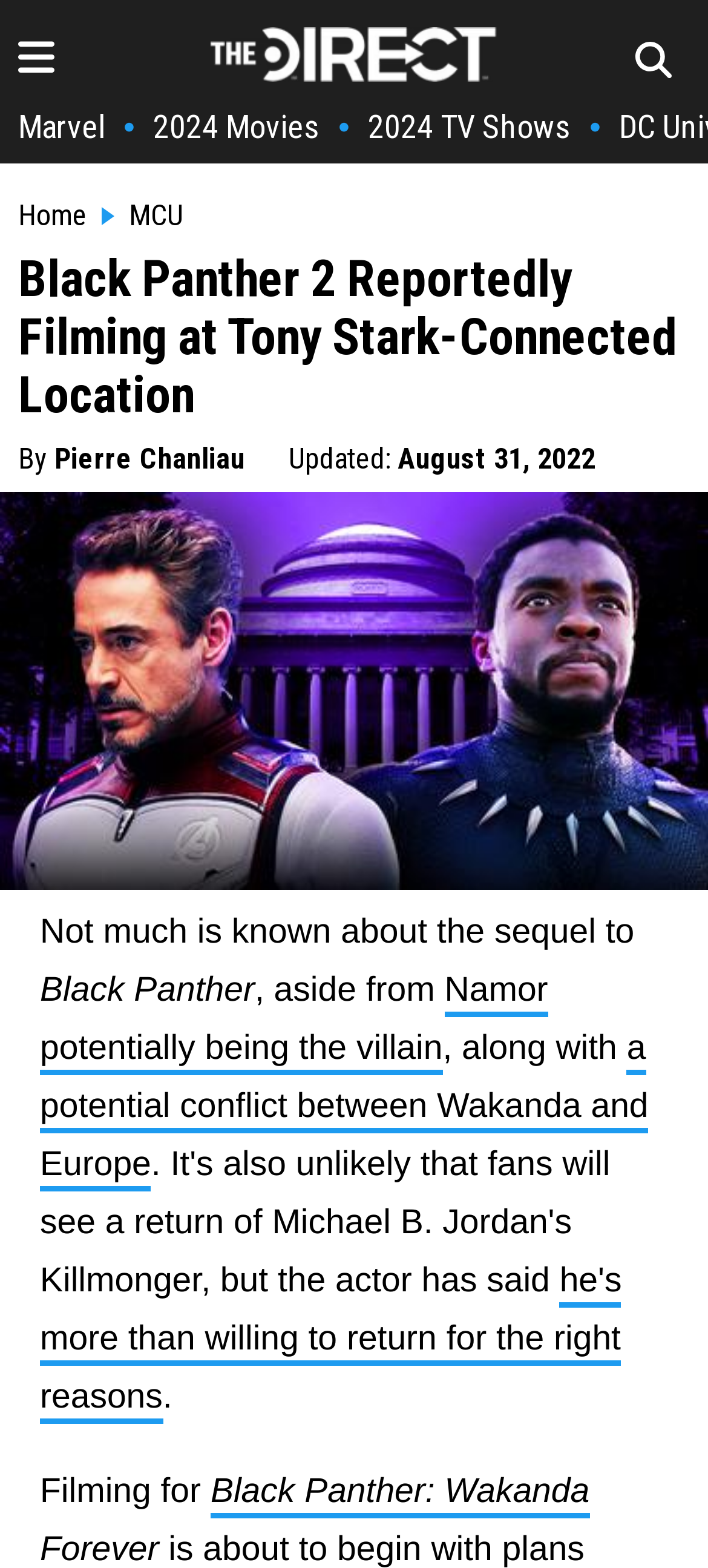Identify and provide the main heading of the webpage.

Black Panther 2 Reportedly Filming at Tony Stark-Connected Location